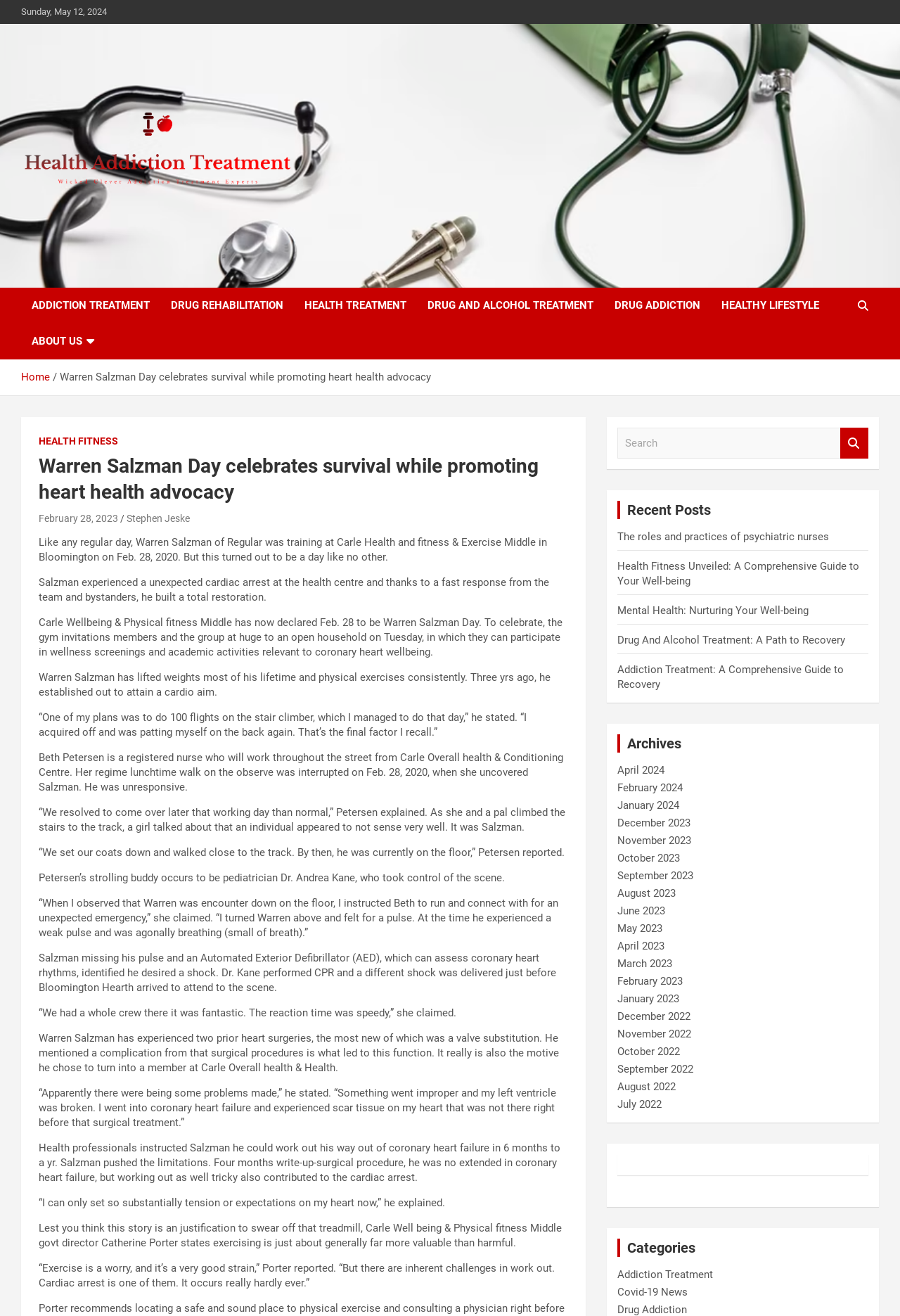Determine the bounding box coordinates of the region I should click to achieve the following instruction: "Go to 'February 2024' archives". Ensure the bounding box coordinates are four float numbers between 0 and 1, i.e., [left, top, right, bottom].

[0.686, 0.594, 0.759, 0.603]